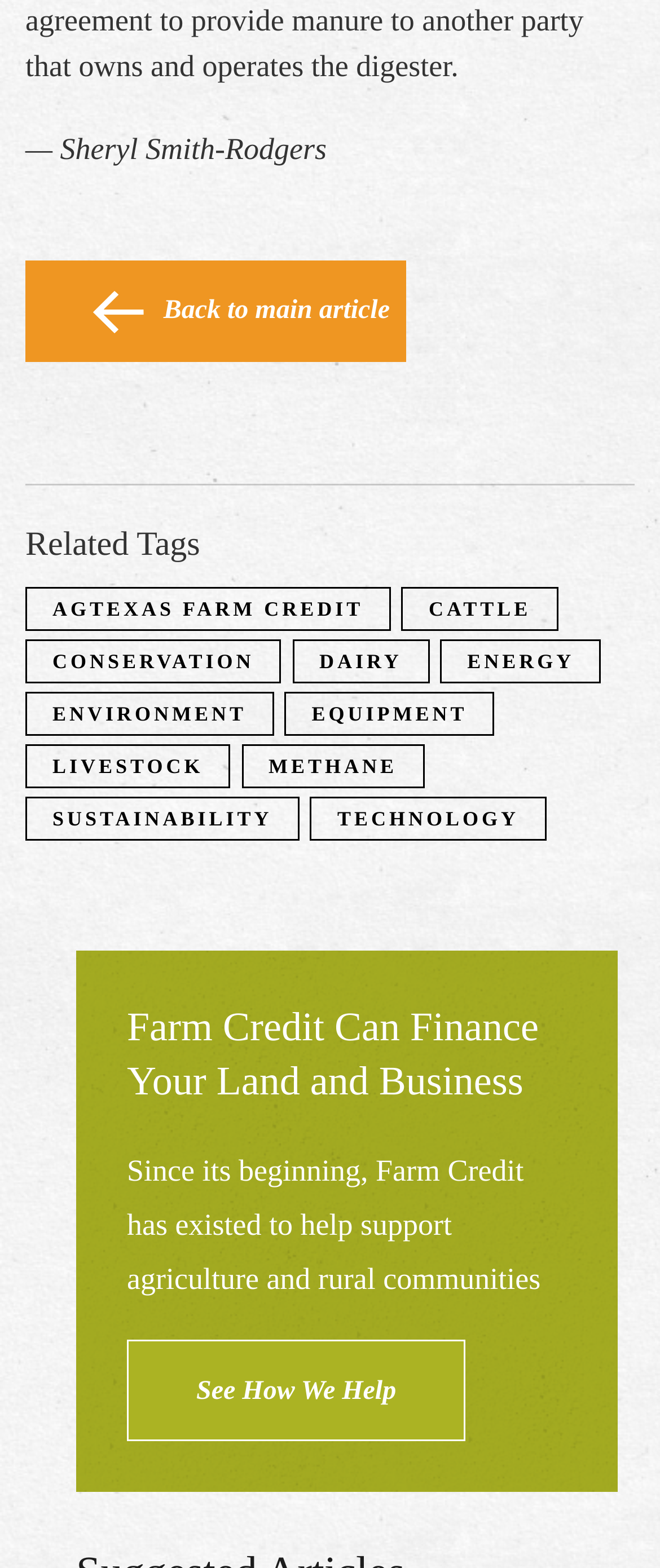Using the webpage screenshot, find the UI element described by FAQ. Provide the bounding box coordinates in the format (top-left x, top-left y, bottom-right x, bottom-right y), ensuring all values are floating point numbers between 0 and 1.

None